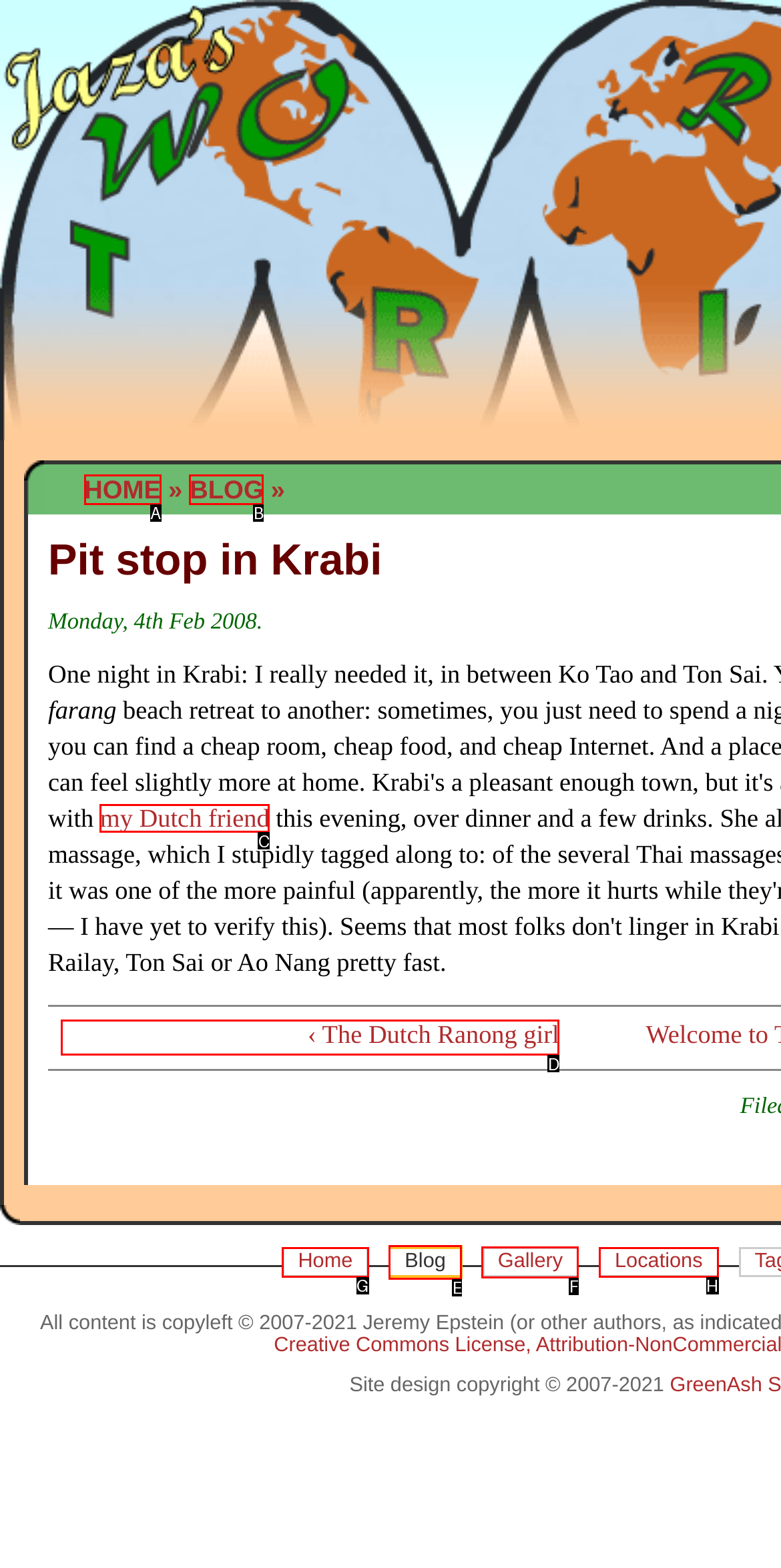Look at the highlighted elements in the screenshot and tell me which letter corresponds to the task: view the gallery.

F